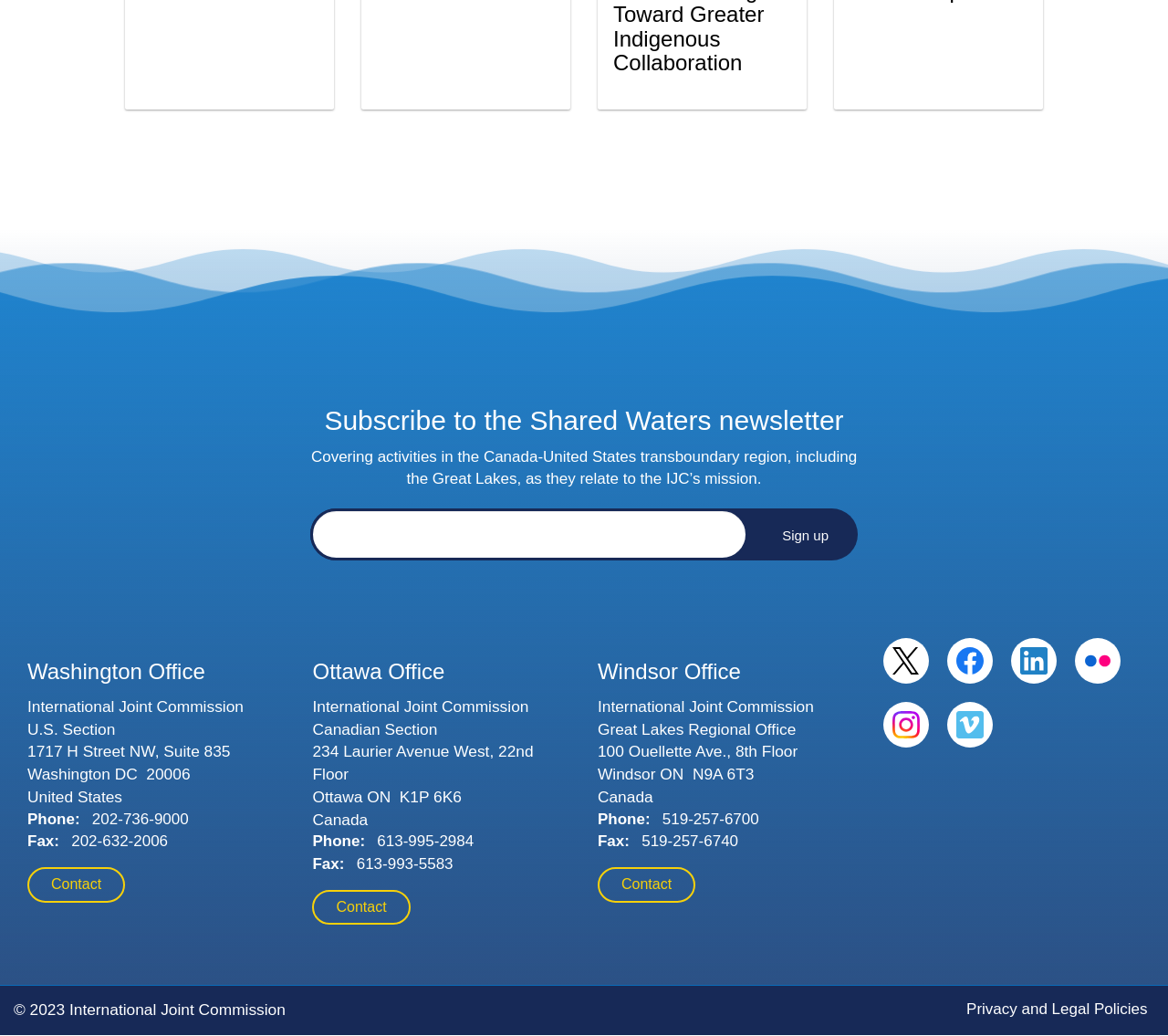Highlight the bounding box coordinates of the element you need to click to perform the following instruction: "Follow on Twitter."

[0.764, 0.625, 0.787, 0.652]